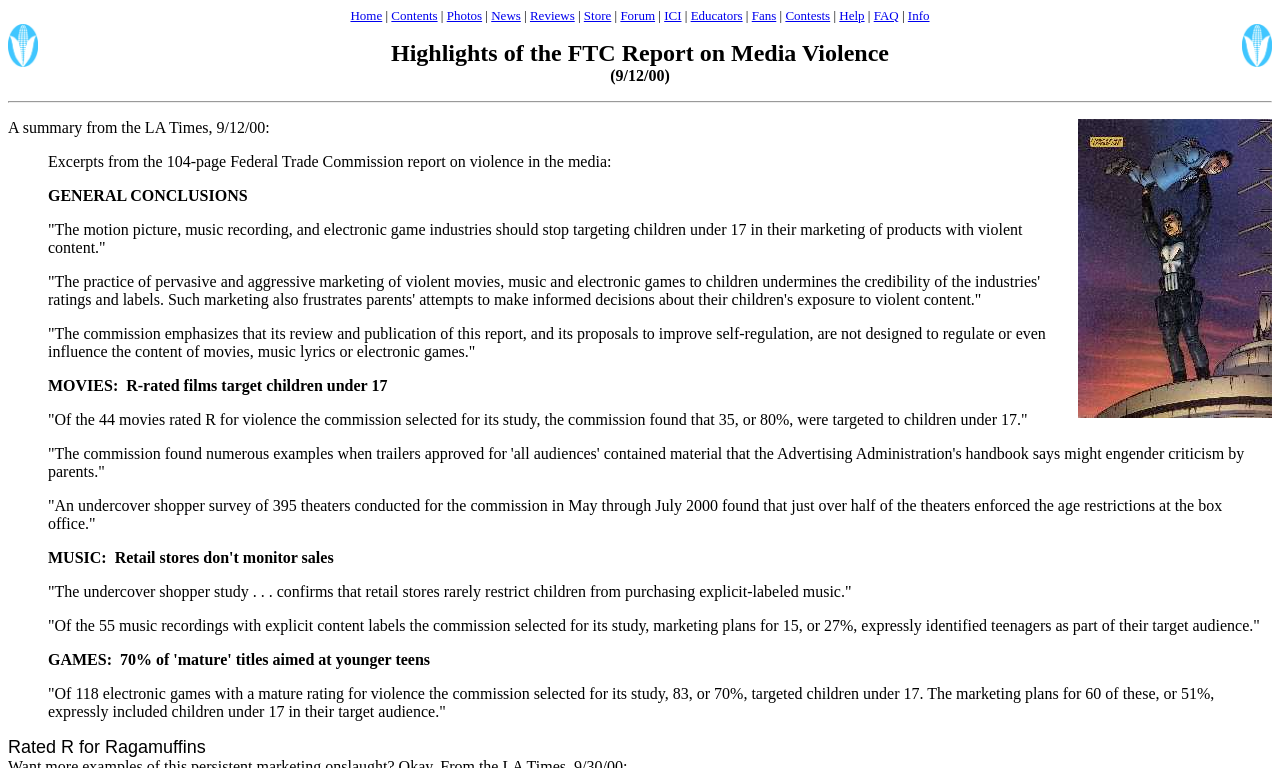Use the details in the image to answer the question thoroughly: 
How many music recordings with explicit content labels targeted teenagers?

According to the webpage content, marketing plans for 15 music recordings with explicit content labels, out of 55 selected for the study, expressly identified teenagers as part of their target audience.